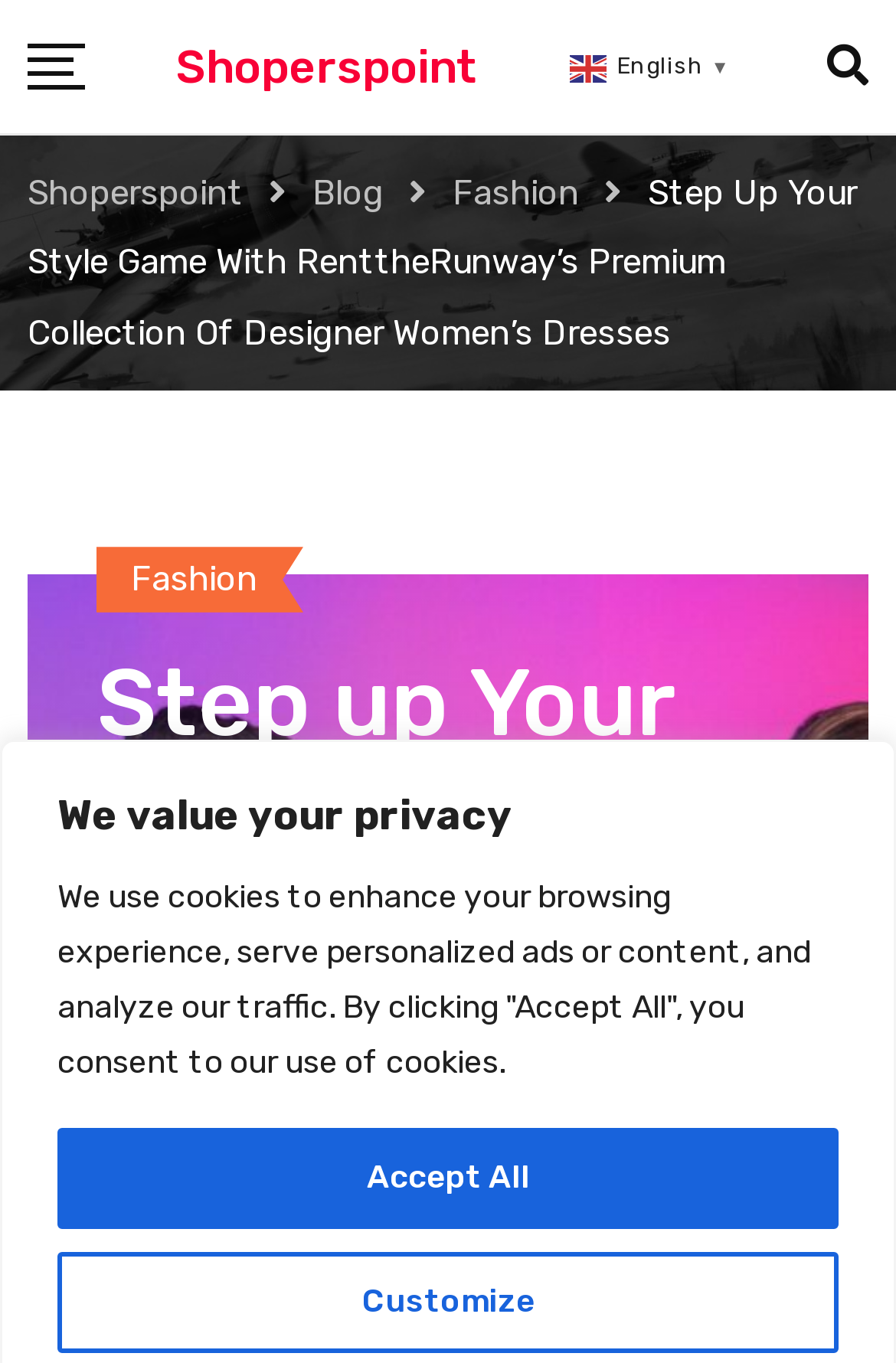Show the bounding box coordinates of the element that should be clicked to complete the task: "view fashion page".

[0.505, 0.126, 0.646, 0.157]